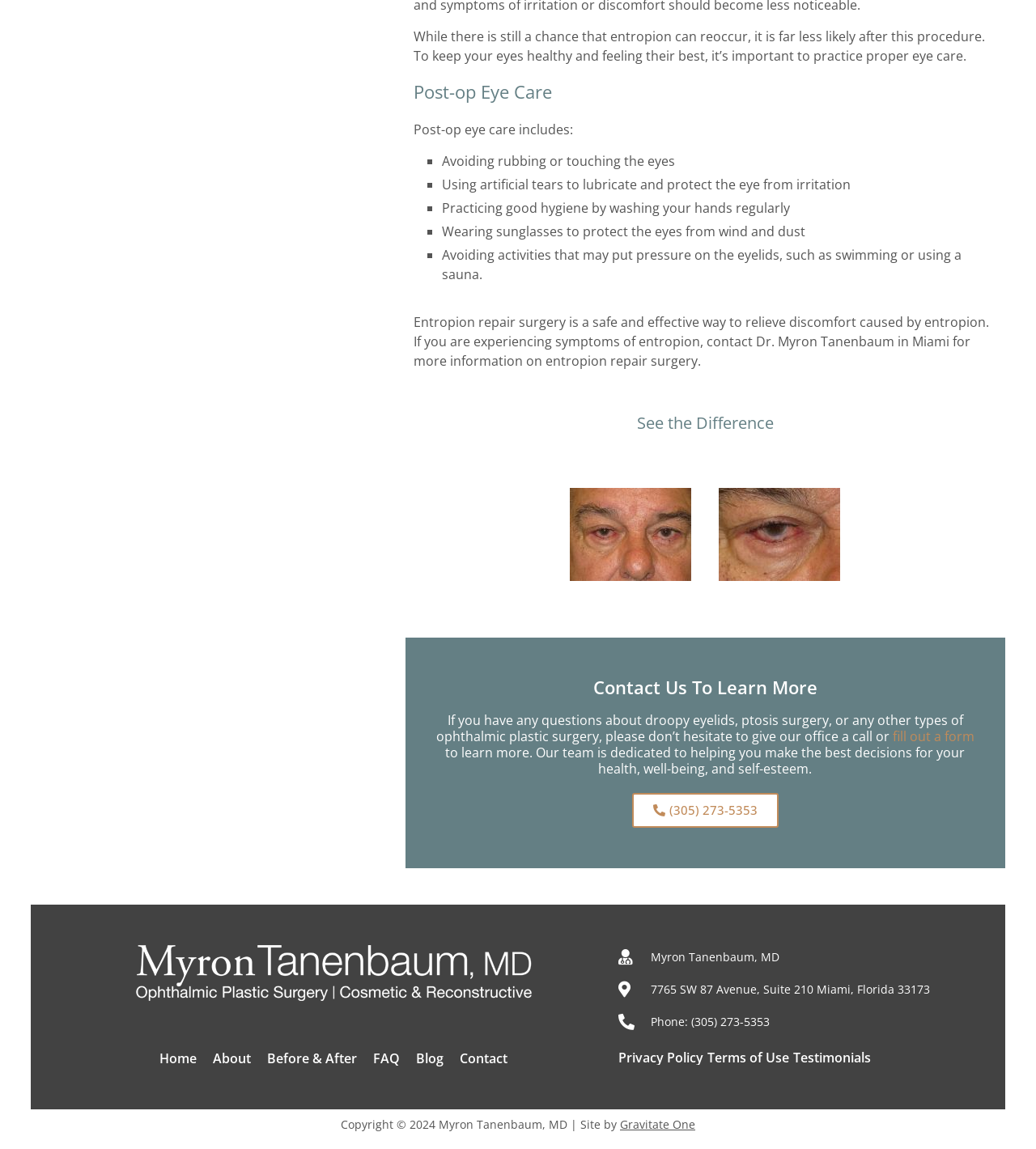What is the phone number of Dr. Myron Tanenbaum's office?
Refer to the screenshot and answer in one word or phrase.

(305) 273-5353